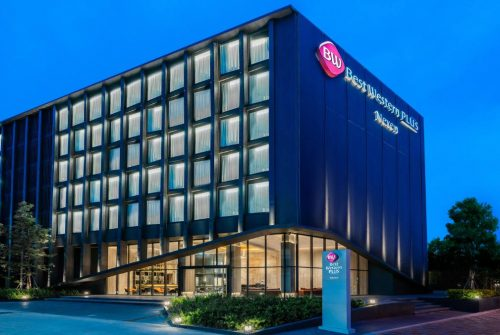What is the architectural style of the hotel building?
Examine the image and provide an in-depth answer to the question.

The caption describes the hotel's building as having a contemporary architectural design, which implies that the building's style is modern and sleek, characterized by clean lines, minimal ornamentation, and an emphasis on functionality.